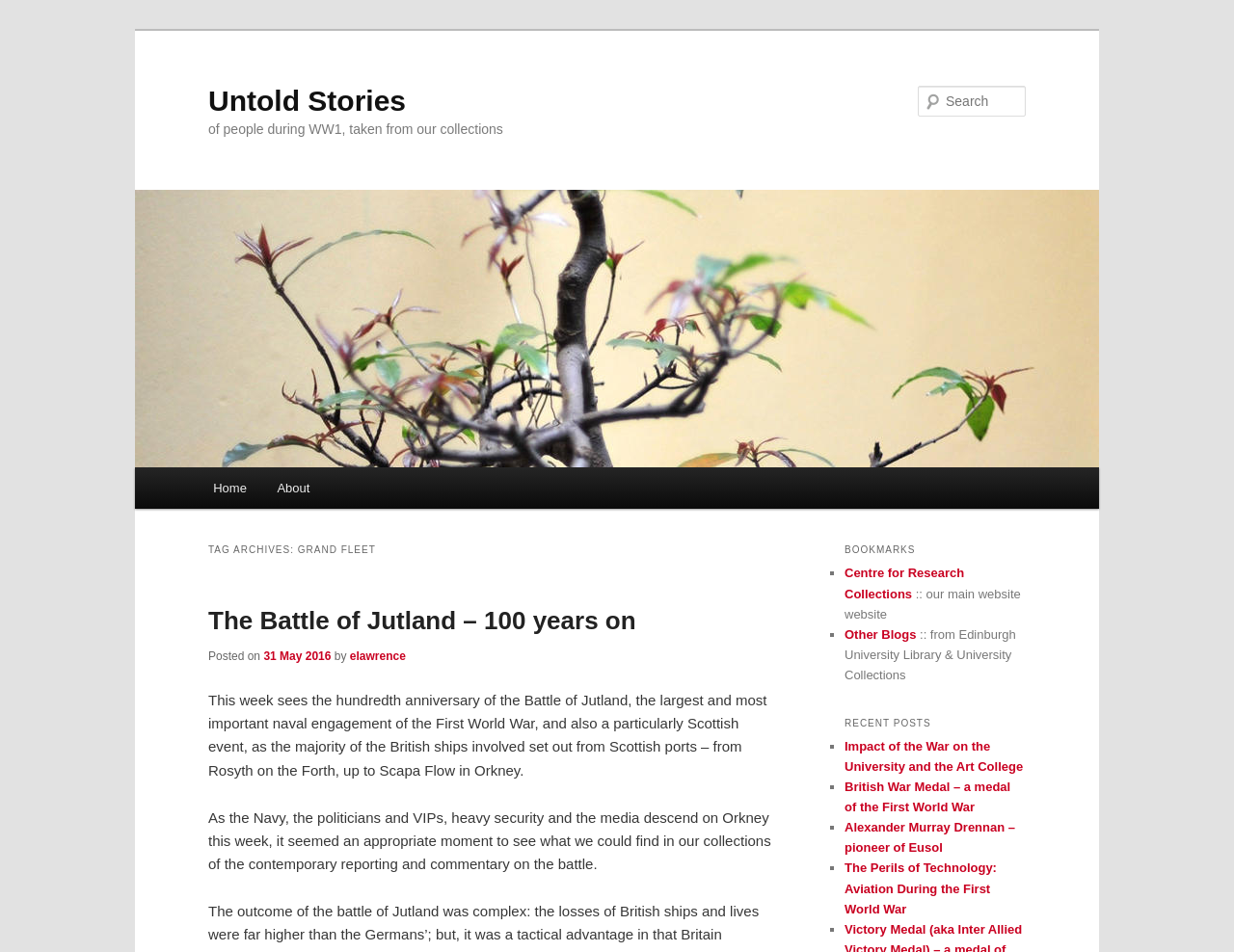What is the title of the first blog post on the webpage? From the image, respond with a single word or brief phrase.

The Battle of Jutland – 100 years on